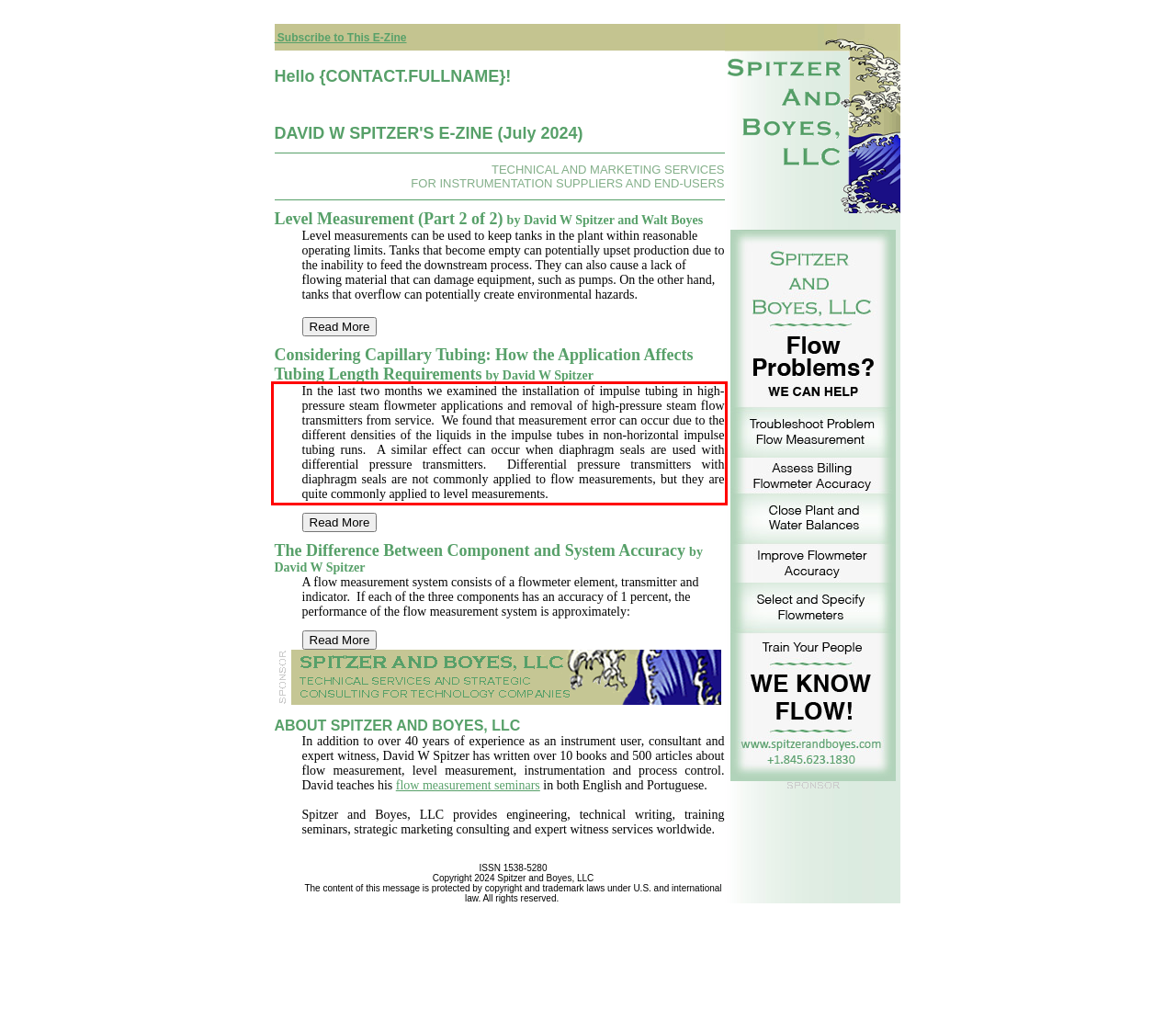Observe the screenshot of the webpage that includes a red rectangle bounding box. Conduct OCR on the content inside this red bounding box and generate the text.

In the last two months we examined the installation of impulse tubing in high-pressure steam flowmeter applications and removal of high-pressure steam flow transmitters from service. We found that measurement error can occur due to the different densities of the liquids in the impulse tubes in non-horizontal impulse tubing runs. A similar effect can occur when diaphragm seals are used with differential pressure transmitters. Differential pressure transmitters with diaphragm seals are not commonly applied to flow measurements, but they are quite commonly applied to level measurements.